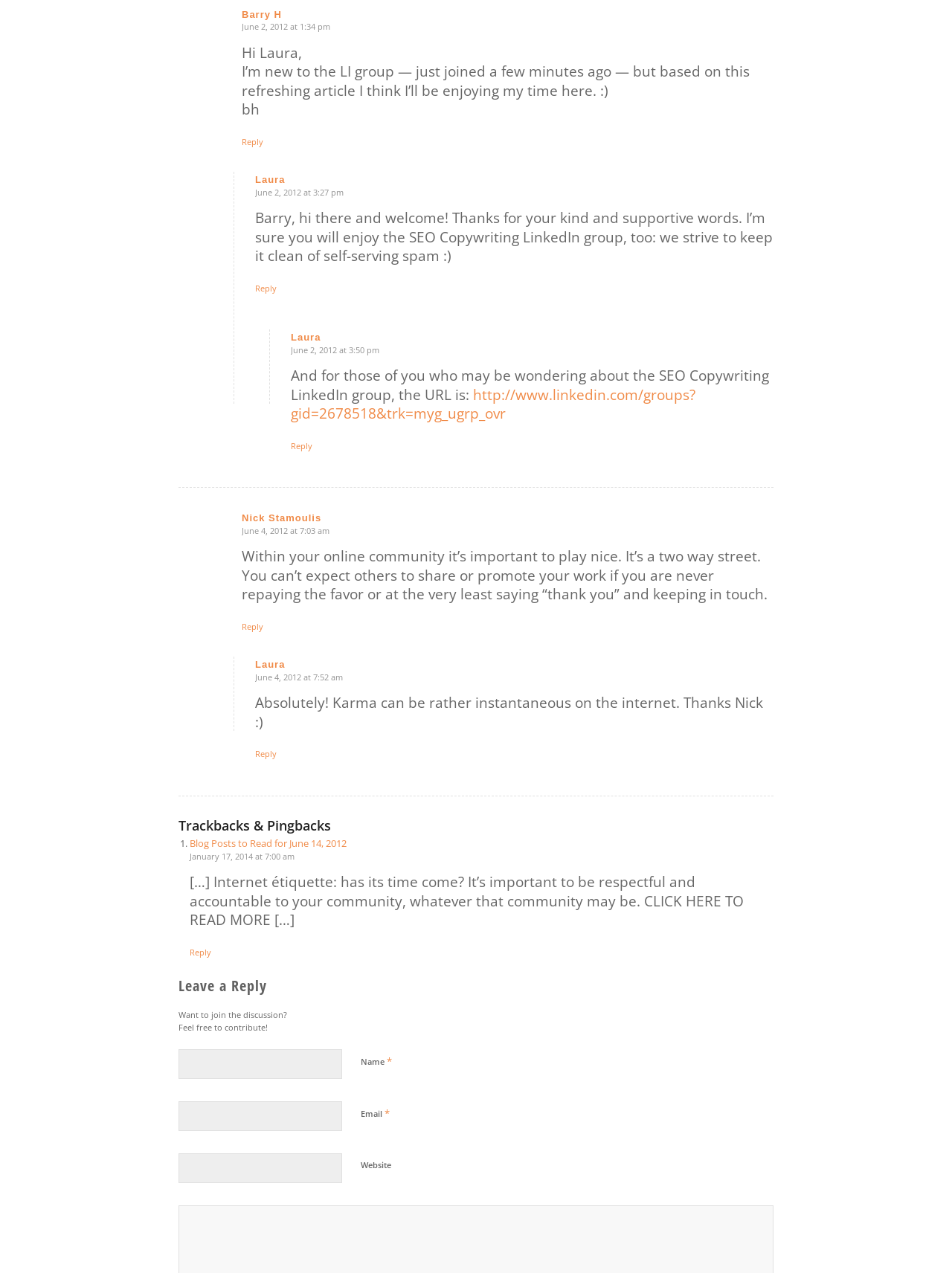Specify the bounding box coordinates of the area to click in order to execute this command: 'Reply to Laura'. The coordinates should consist of four float numbers ranging from 0 to 1, and should be formatted as [left, top, right, bottom].

[0.268, 0.222, 0.291, 0.231]